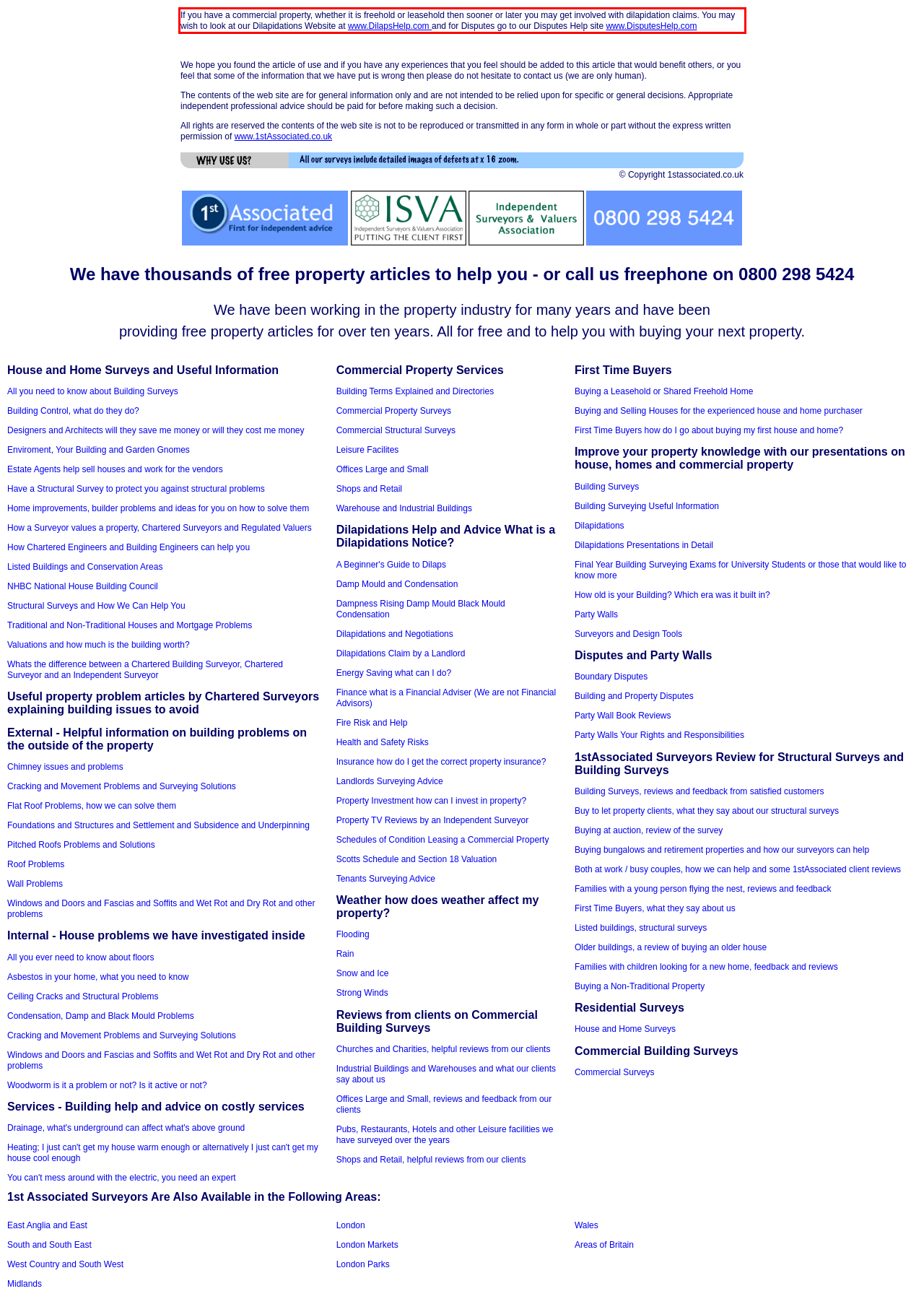Please perform OCR on the text within the red rectangle in the webpage screenshot and return the text content.

If you have a commercial property, whether it is freehold or leasehold then sooner or later you may get involved with dilapidation claims. You may wish to look at our Dilapidations Website at www.DilapsHelp.com and for Disputes go to our Disputes Help site www.DisputesHelp.com